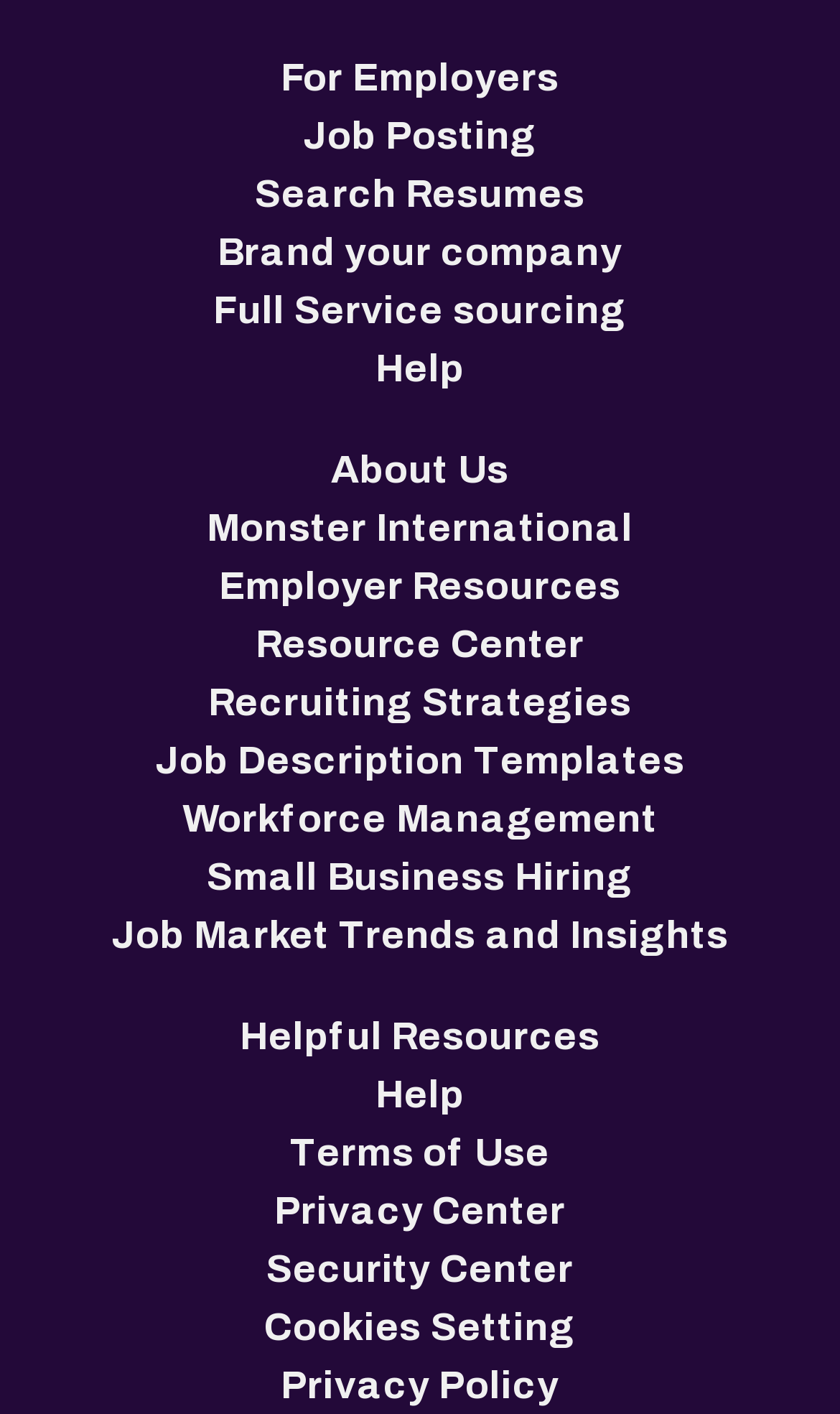Please identify the bounding box coordinates of the element I should click to complete this instruction: 'Search for resumes'. The coordinates should be given as four float numbers between 0 and 1, like this: [left, top, right, bottom].

[0.303, 0.117, 0.697, 0.158]